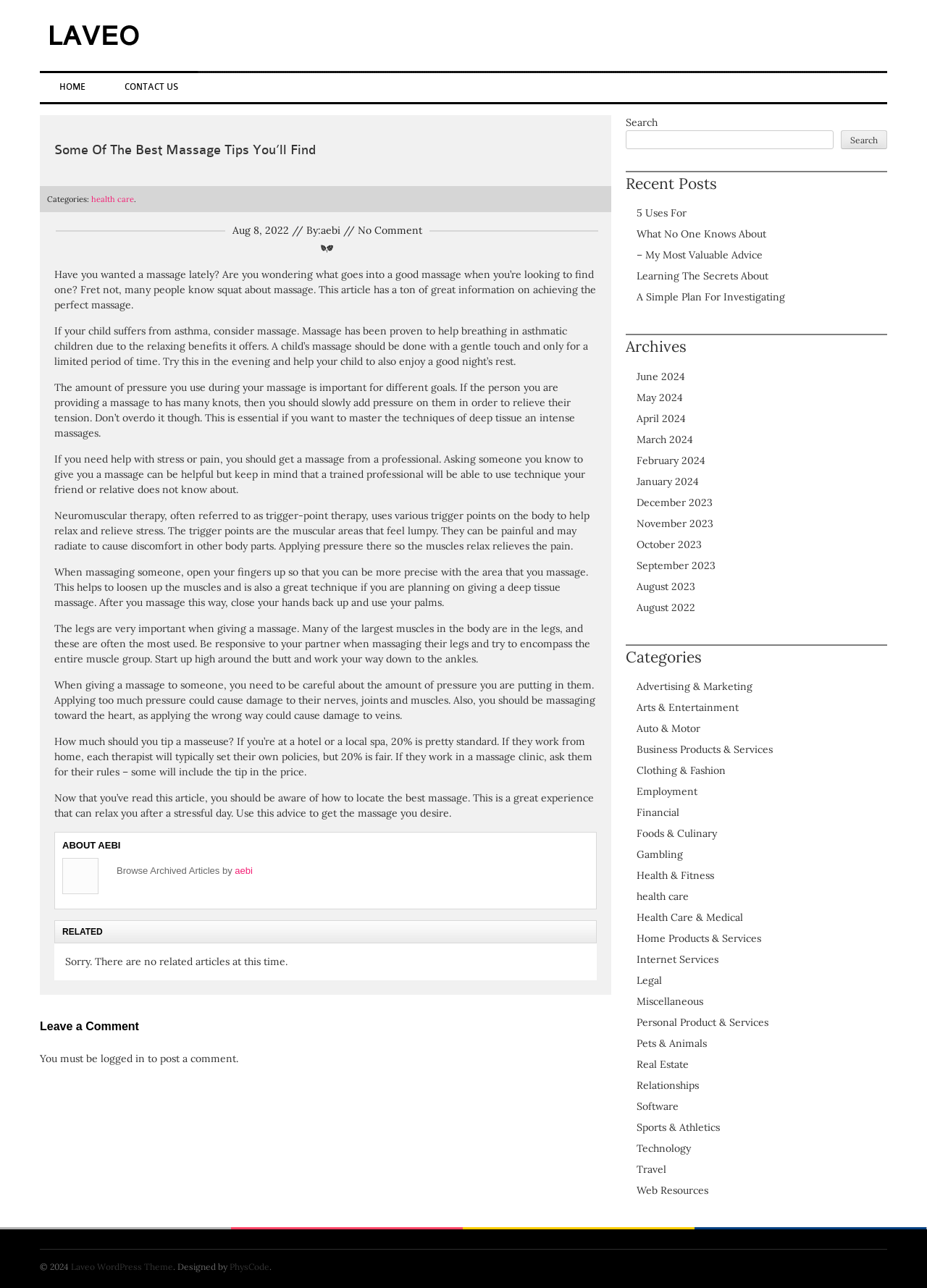Use one word or a short phrase to answer the question provided: 
What is the topic of the article?

Massage